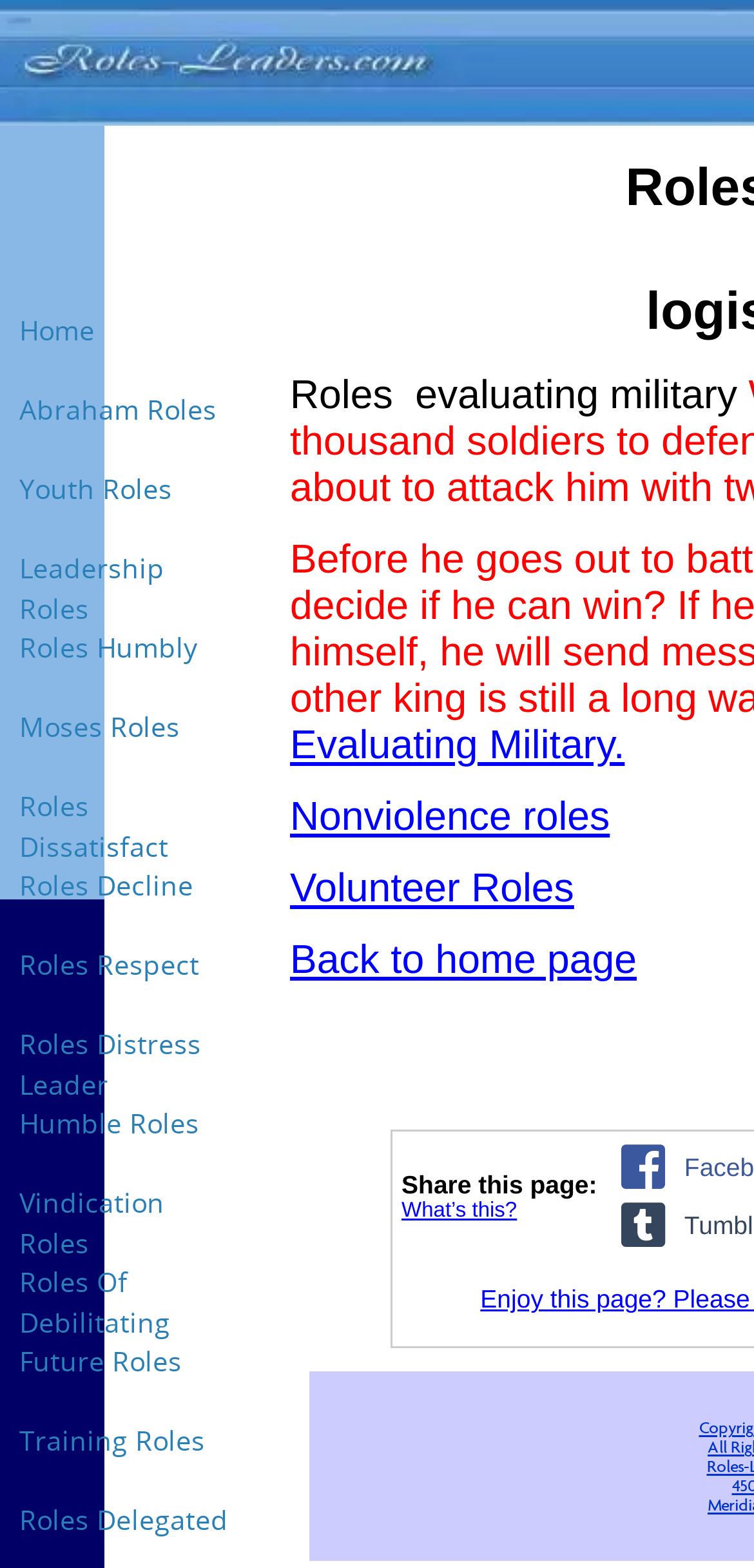Answer this question using a single word or a brief phrase:
What is the image on the left side of the webpage?

leftimage for roles-leaders.com